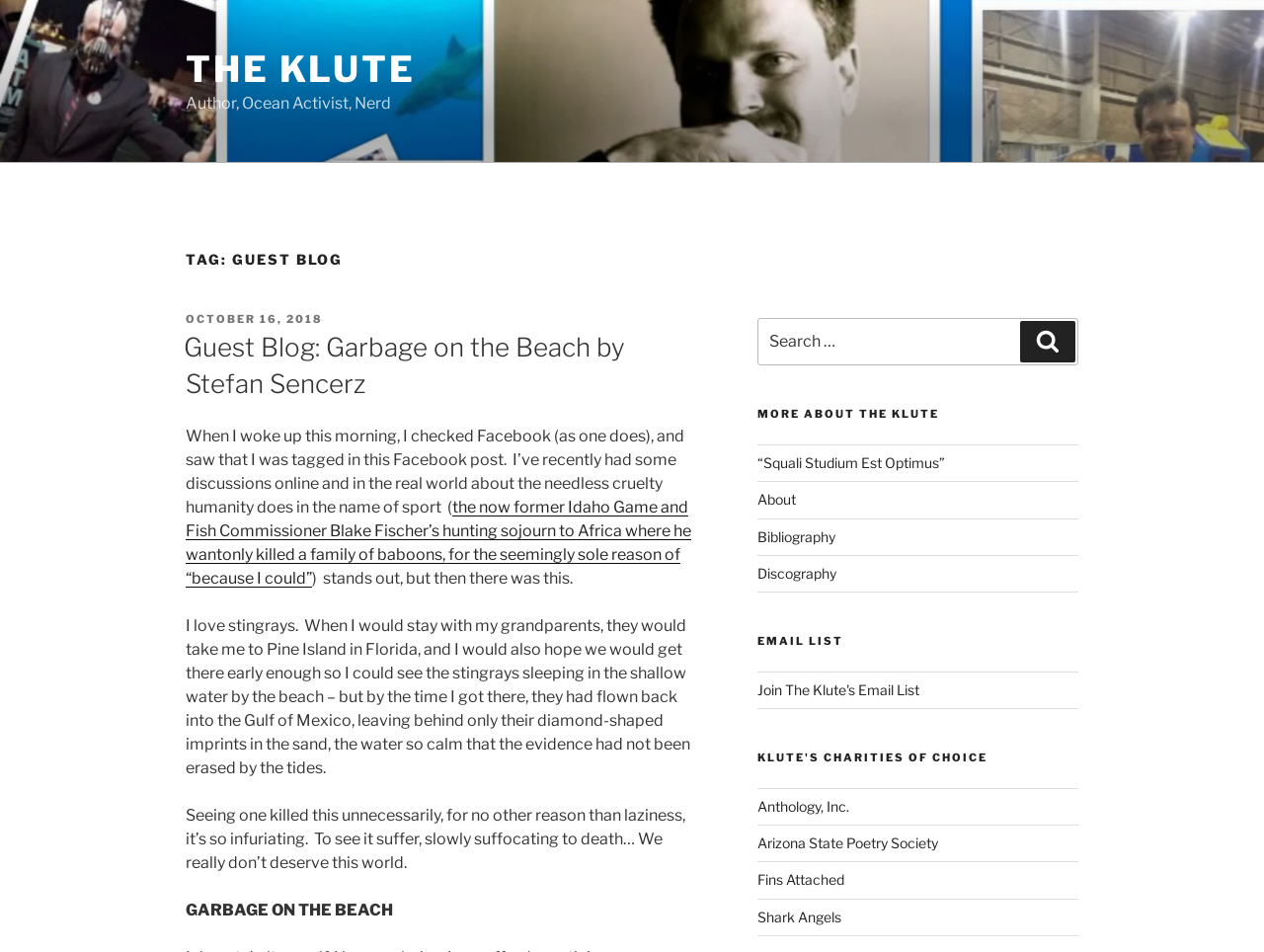Please mark the bounding box coordinates of the area that should be clicked to carry out the instruction: "Search for a topic".

[0.599, 0.334, 0.853, 0.384]